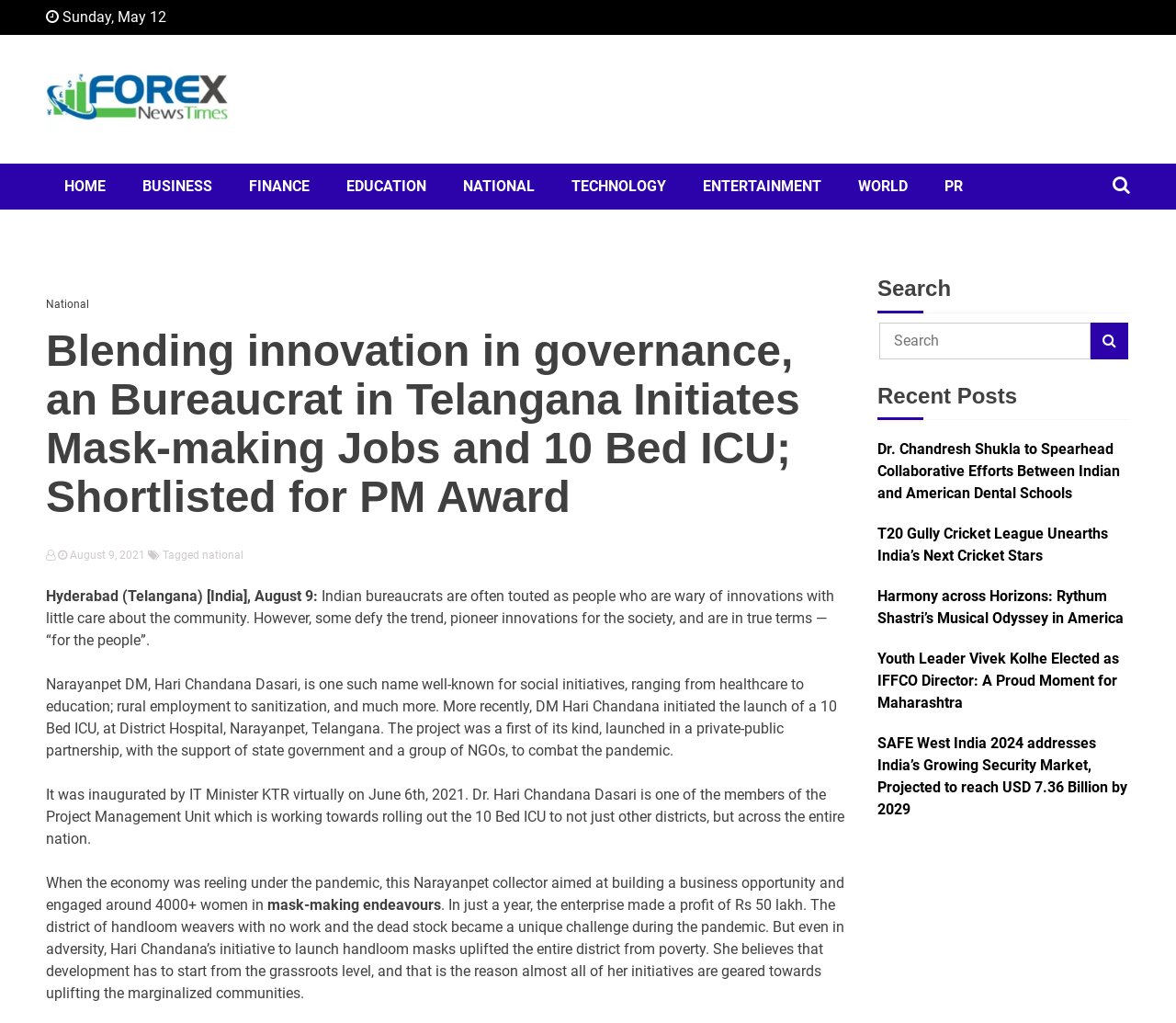Can you find the bounding box coordinates for the element that needs to be clicked to execute this instruction: "Search for a topic"? The coordinates should be given as four float numbers between 0 and 1, i.e., [left, top, right, bottom].

[0.748, 0.315, 0.928, 0.351]